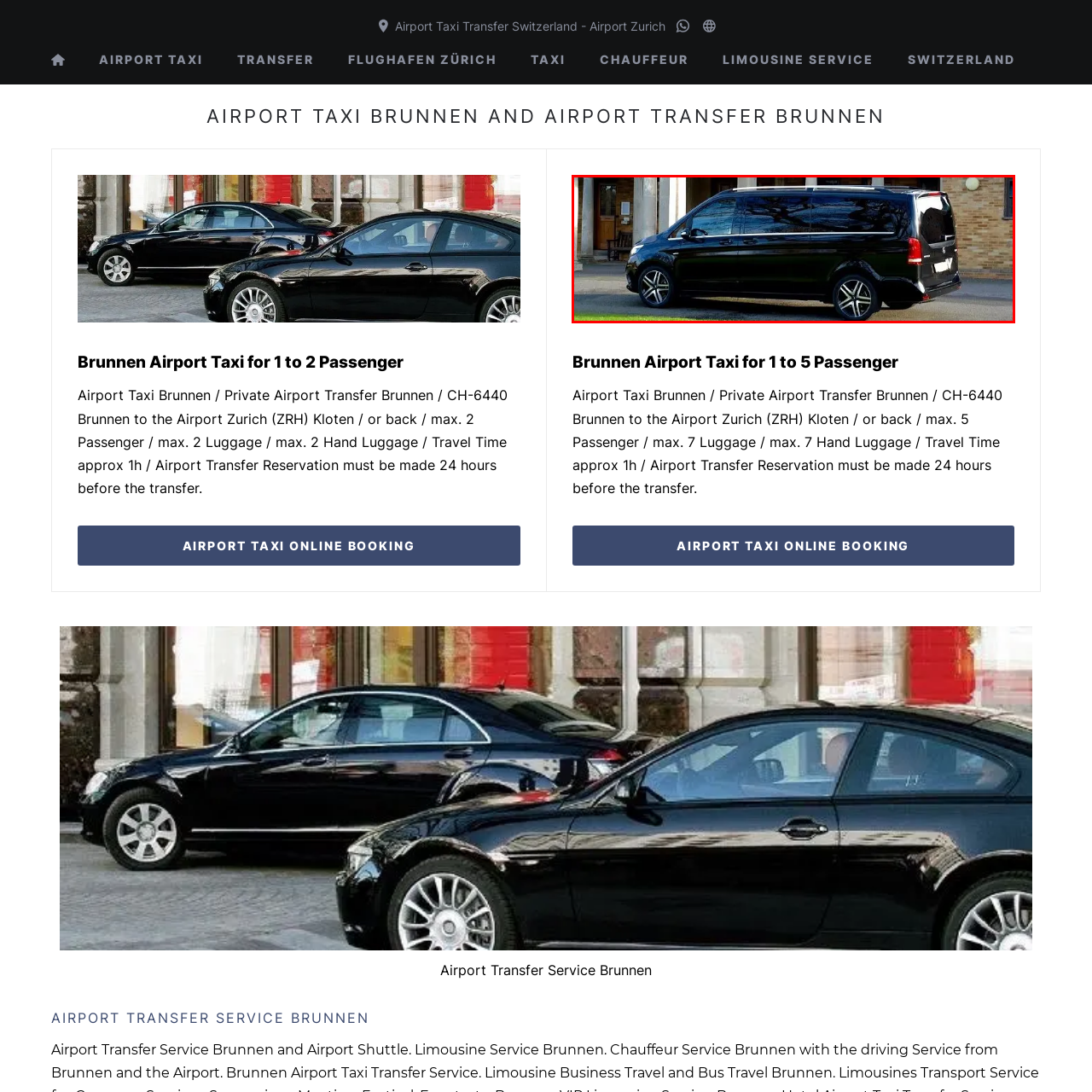Narrate the specific details and elements found within the red-bordered image.

The image showcases a sleek black luxury van parked in front of a classical brick building with columns, which suggests an elegant and sophisticated ambiance. This vehicle is part of the A1 Chauffeur Fahrservice, specializing in limousine and VIP driver services, particularly for airport transfers in Switzerland, including routes to and from Zurich Airport (ZRH). The van's polished exterior and modern design emphasize comfort and style, making it an ideal choice for business travelers or those seeking a premium transport experience. The vehicle is well-suited for transporting groups, supporting up to five passengers, and ensuring a seamless travel experience for those relying on professional chauffeur services.